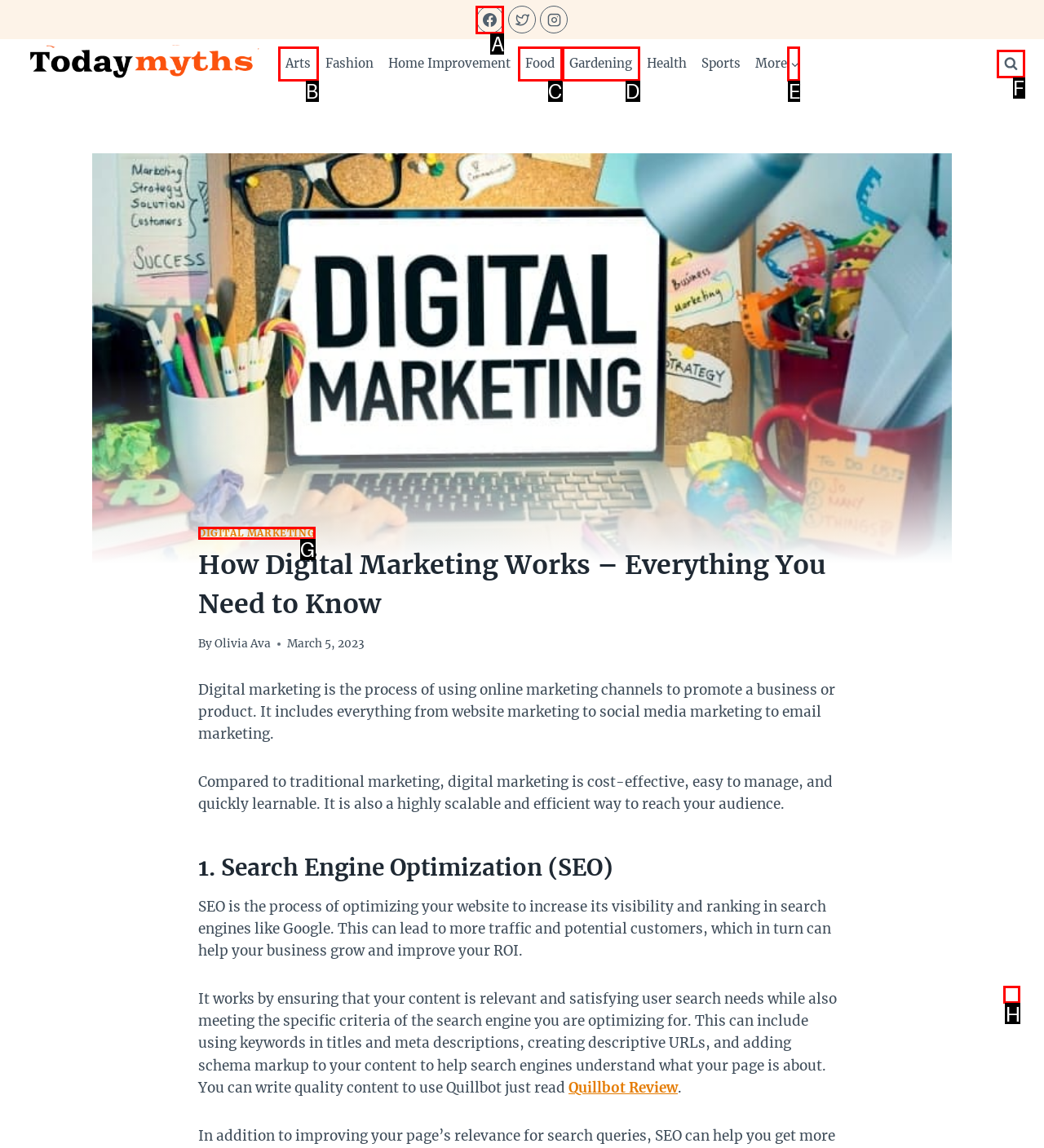Which option should you click on to fulfill this task: Scroll to top? Answer with the letter of the correct choice.

H